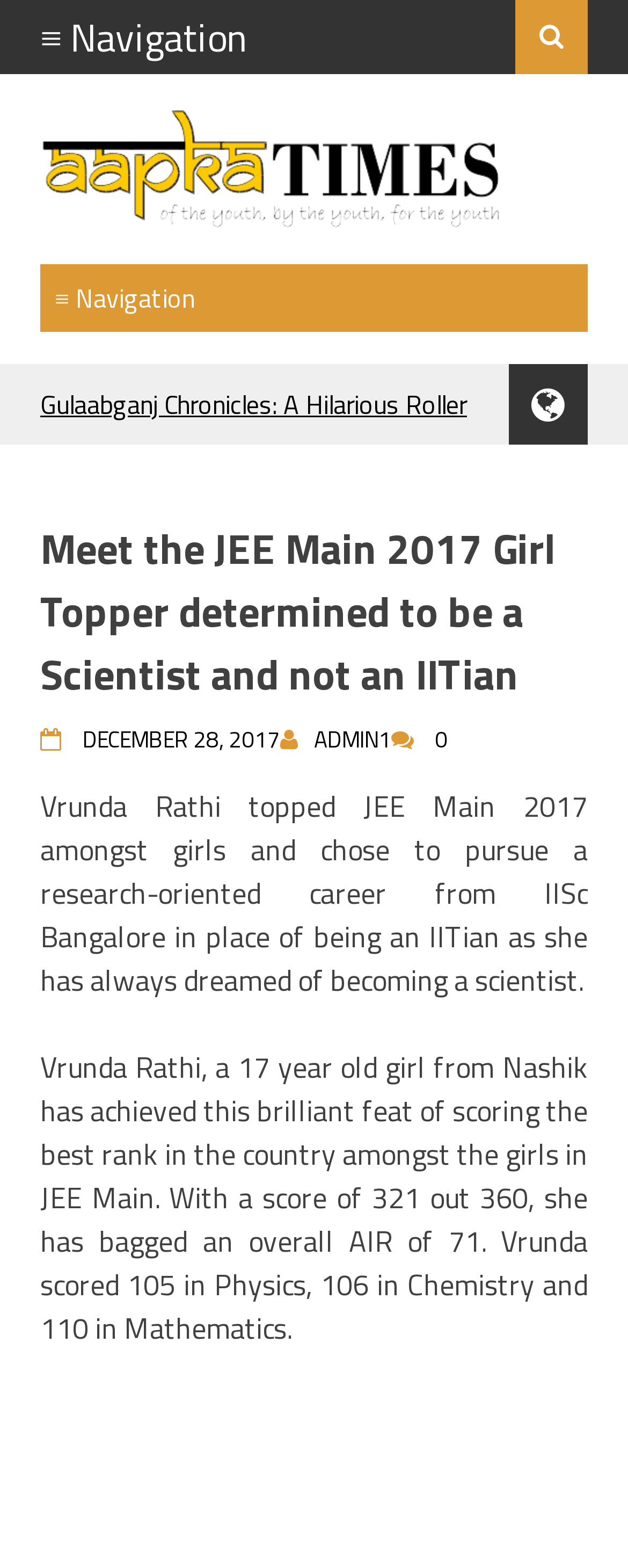Determine the bounding box coordinates for the HTML element mentioned in the following description: "December 28, 2017". The coordinates should be a list of four floats ranging from 0 to 1, represented as [left, top, right, bottom].

[0.105, 0.46, 0.446, 0.482]